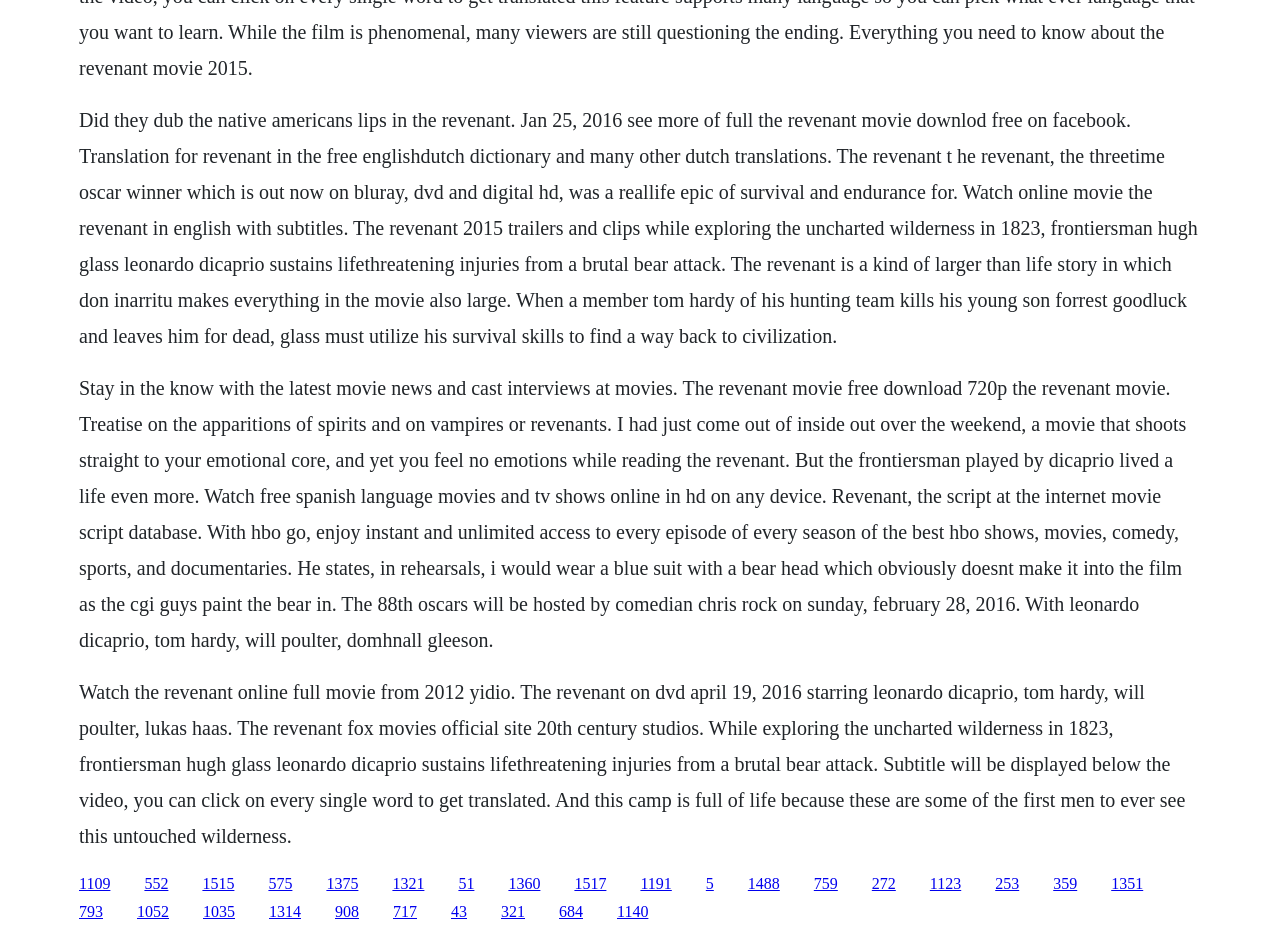Locate the bounding box of the UI element described in the following text: "1191".

[0.5, 0.935, 0.525, 0.954]